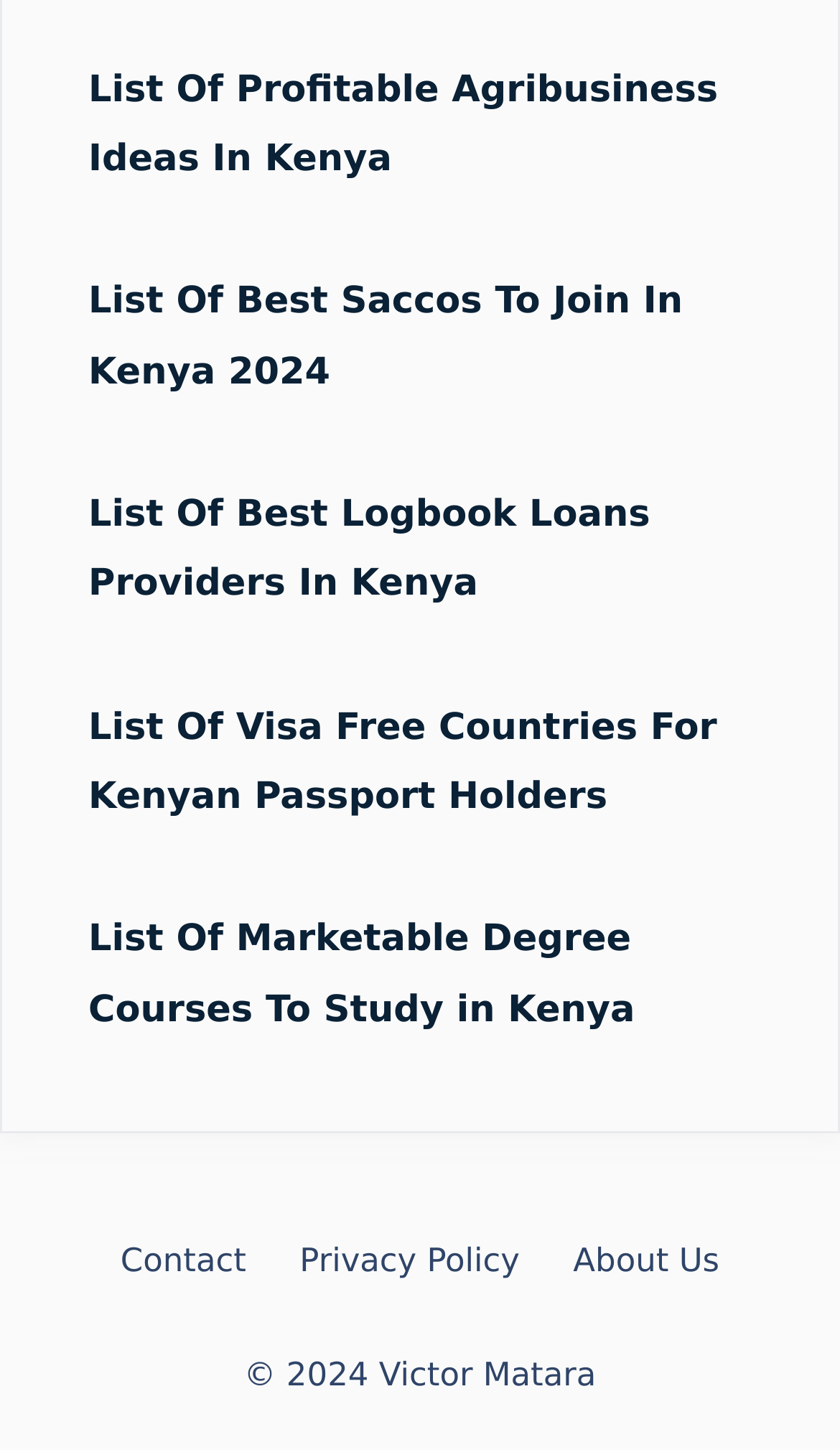Find the bounding box coordinates of the element to click in order to complete this instruction: "Read about best Saccos to join in Kenya 2024". The bounding box coordinates must be four float numbers between 0 and 1, denoted as [left, top, right, bottom].

[0.105, 0.194, 0.813, 0.272]